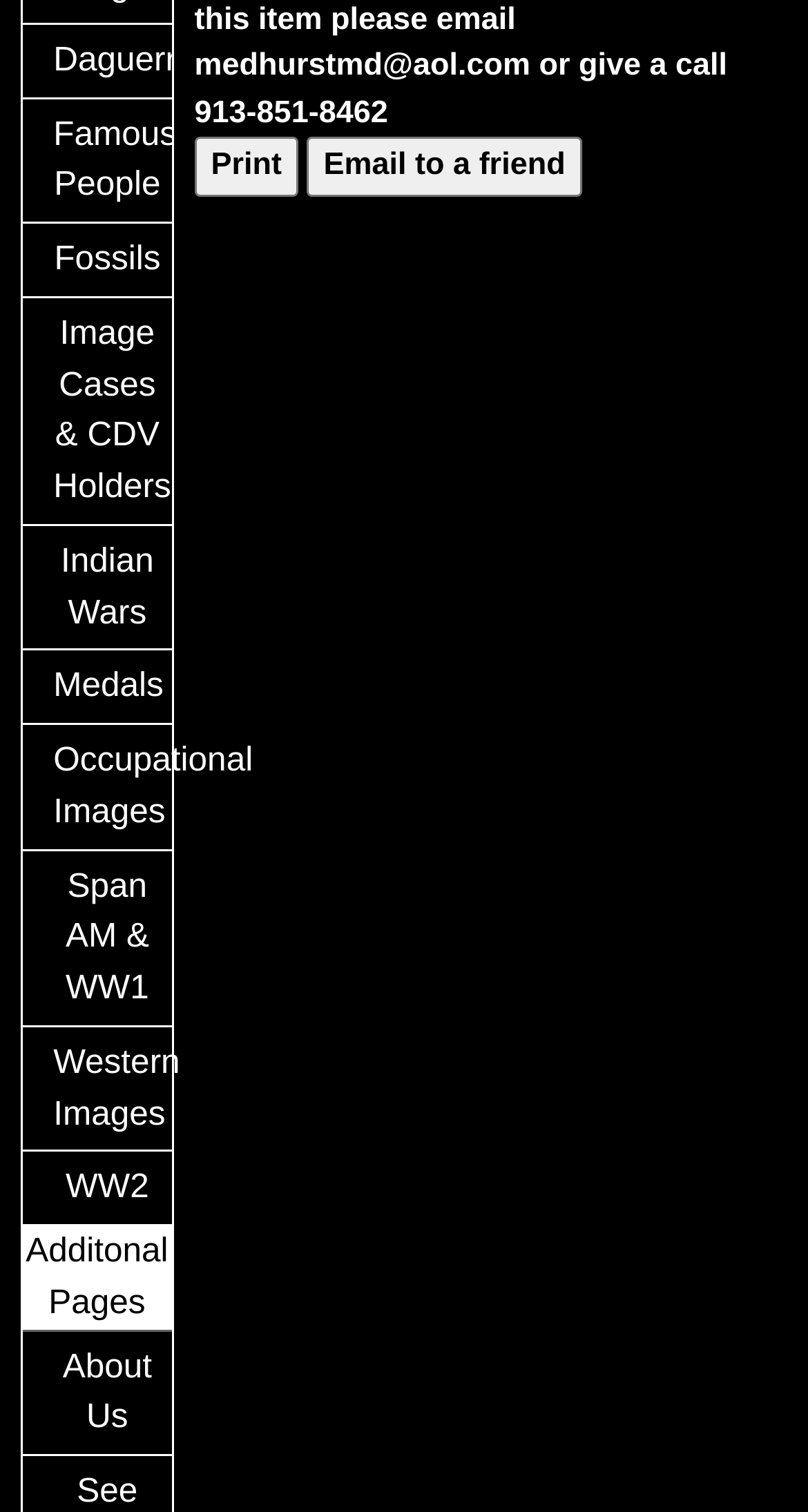Please determine the bounding box coordinates of the clickable area required to carry out the following instruction: "View Daguerreotypes". The coordinates must be four float numbers between 0 and 1, represented as [left, top, right, bottom].

[0.028, 0.016, 0.212, 0.064]